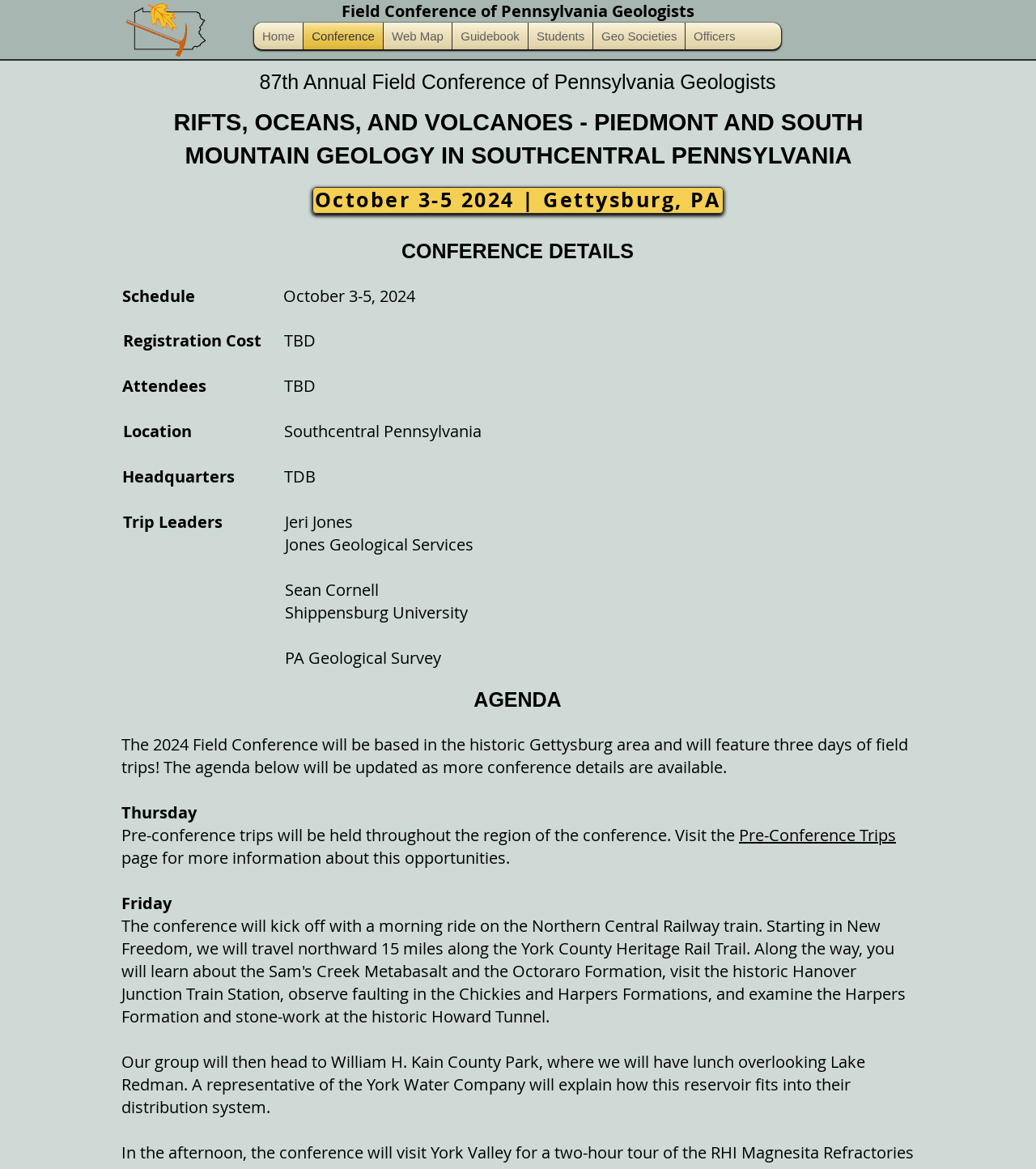Detail the various sections and features present on the webpage.

The webpage is about the 87th Annual Field Conference of Pennsylvania Geologists, which will take place from October 3-5, 2024, in Gettysburg, PA. At the top left corner, there is an FCOPG logo, which is also a link. Next to it, there is a navigation menu with links to different sections of the website, including Home, Conference, Web Map, Guidebook, Students, Geo Societies, and Officers.

Below the navigation menu, there are several headings that provide an overview of the conference. The first heading is "Field Conference of Pennsylvania Geologists", followed by "87th Annual Field Conference of Pennsylvania Geologists", and then "RIFTS, OCEANS, AND VOLCANOES - PIEDMONT AND SOUTH MOUNTAIN GEOLOGY IN SOUTHCENTRAL PENNSYLVANIA". The dates and location of the conference are also prominently displayed.

The main content of the webpage is divided into several sections, including Conference Details, Schedule, Registration Cost, Attendees, Location, Headquarters, Trip Leaders, and Agenda. Each section has a heading and provides relevant information about the conference. For example, the Schedule section lists the dates of the conference, while the Registration Cost section indicates that the cost is TBD. The Location section mentions that the conference will take place in Southcentral Pennsylvania, and the Headquarters section says that the headquarters is TBD.

The Trip Leaders section lists the names and affiliations of the trip leaders, including Jeri Jones from Jones Geological Services, Sean Cornell from Shippensburg University, and PA Geological Survey. The Agenda section provides a brief overview of the conference, including a mention of pre-conference trips and a link to a page with more information. The webpage also lists the daily schedules for Thursday and Friday, with brief descriptions of the activities planned for each day.